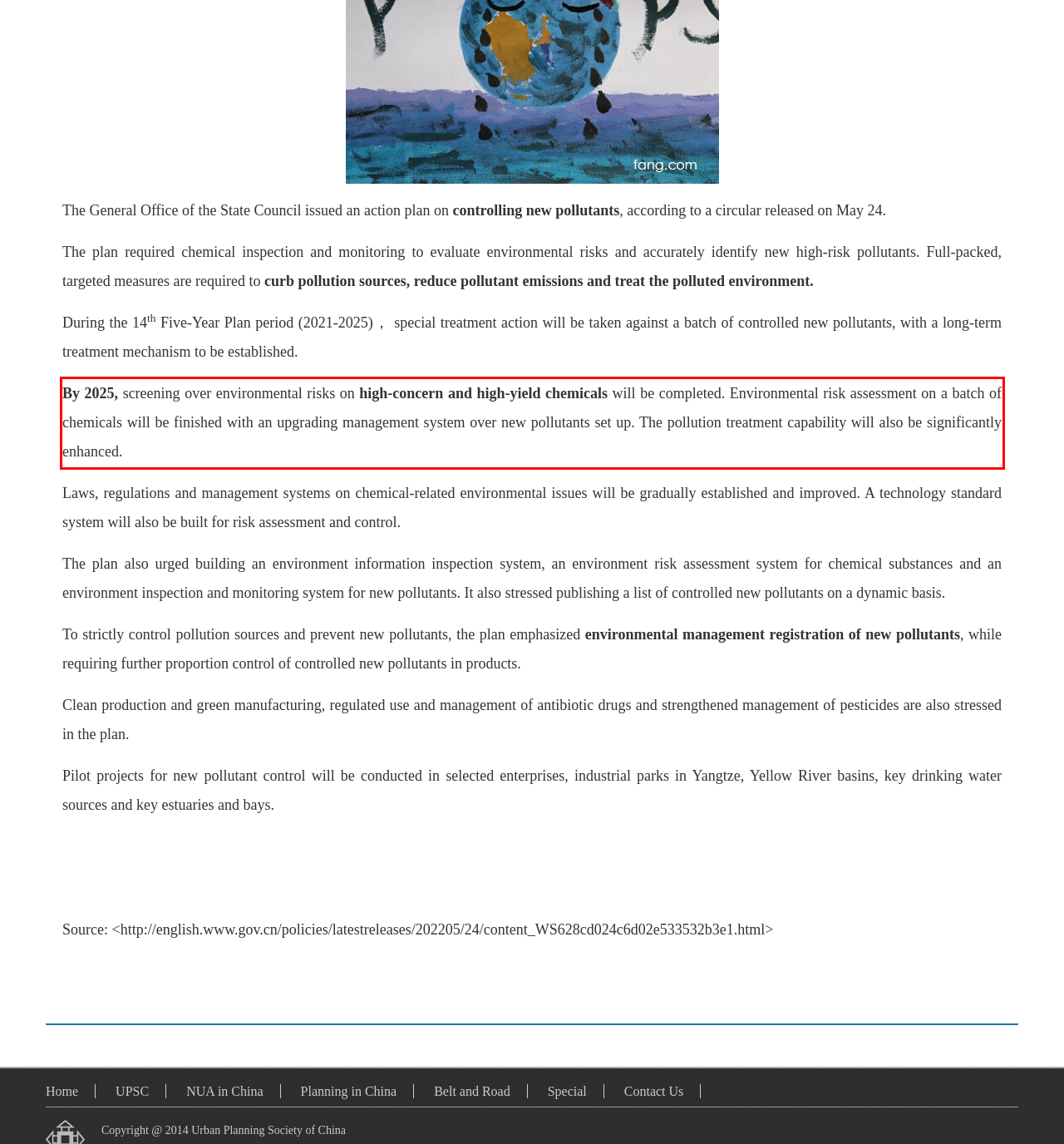Please examine the webpage screenshot and extract the text within the red bounding box using OCR.

By 2025, screening over environmental risks on high-concern and high-yield chemicals will be completed. Environmental risk assessment on a batch of chemicals will be finished with an upgrading management system over new pollutants set up. The pollution treatment capability will also be significantly enhanced.